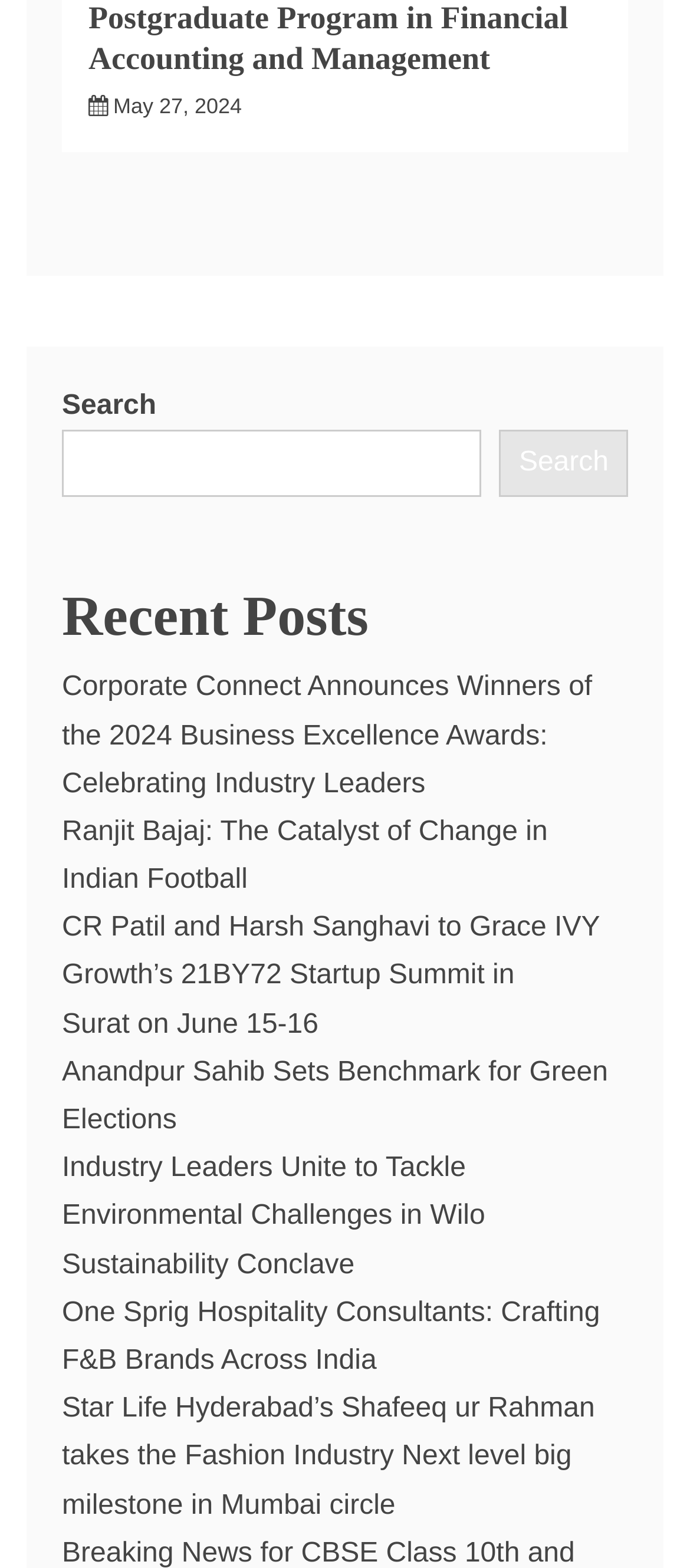Answer the following inquiry with a single word or phrase:
What is the first post about?

Corporate Connect